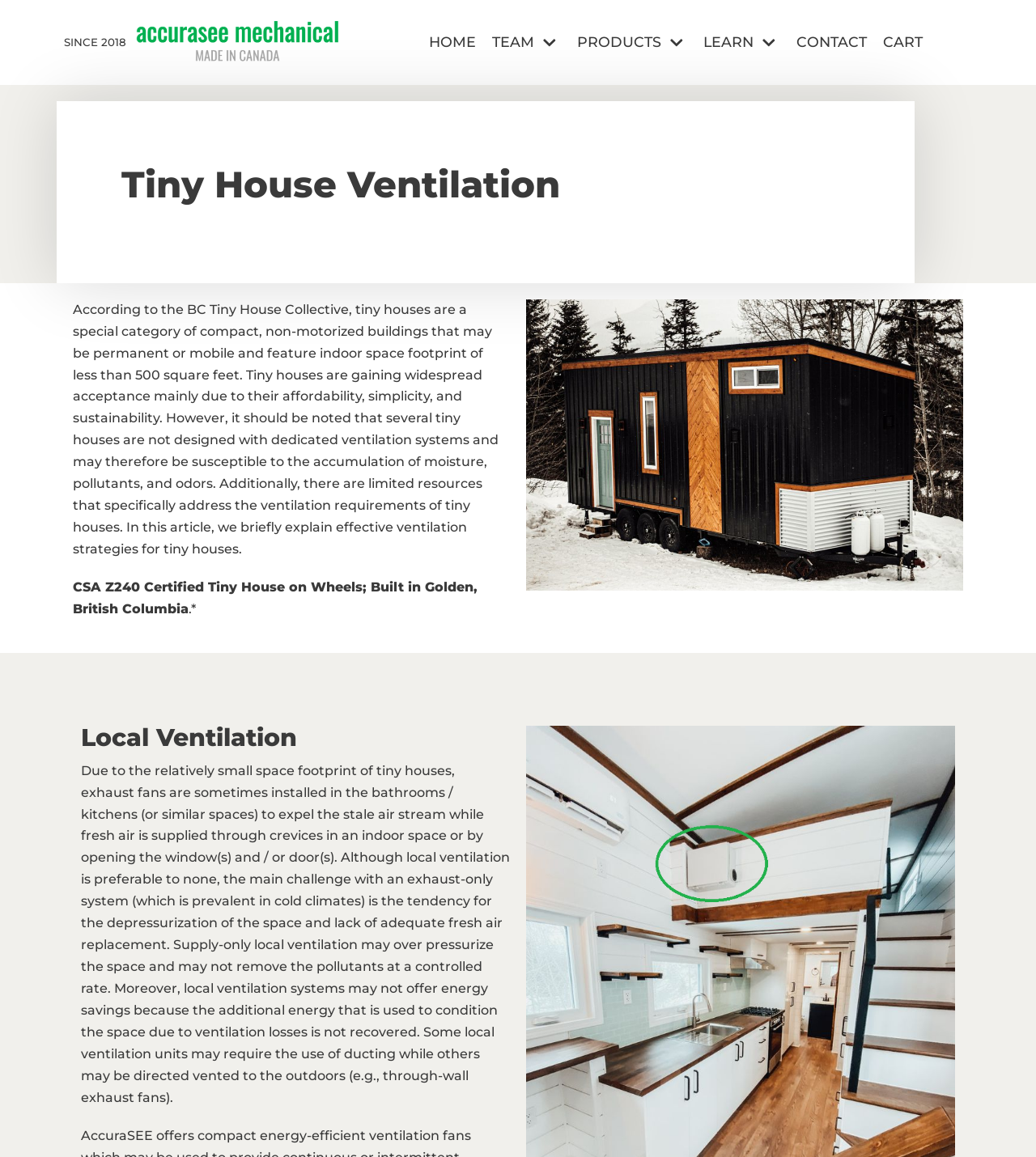Write an elaborate caption that captures the essence of the webpage.

This webpage is about tiny house ventilation, providing a concise guide on the major aspects of ventilation in tiny houses and details of products that can be used to guarantee excellent indoor air quality. 

At the top left corner, there is a "Skip to content" link. Next to it, on the top center, is the website's logo "AccuraSEE" with a "SINCE 2018" text below it. 

On the top right side, there is a primary navigation menu with five links: "HOME", "TEAM", "PRODUCTS", "LEARN", and "CONTACT". Each link has a small icon next to it. 

Below the navigation menu, there is a large heading "Tiny House Ventilation" that spans almost the entire width of the page. 

Under the heading, there are three paragraphs of text. The first paragraph explains what tiny houses are, their benefits, and the importance of ventilation in them. The second paragraph appears to be a caption for an image, describing a CSA Z240 certified tiny house on wheels. The third paragraph is a brief description of local ventilation in tiny houses.

Below these paragraphs, there is another heading "Local Ventilation" followed by a long paragraph that discusses the challenges and limitations of local ventilation systems in tiny houses.